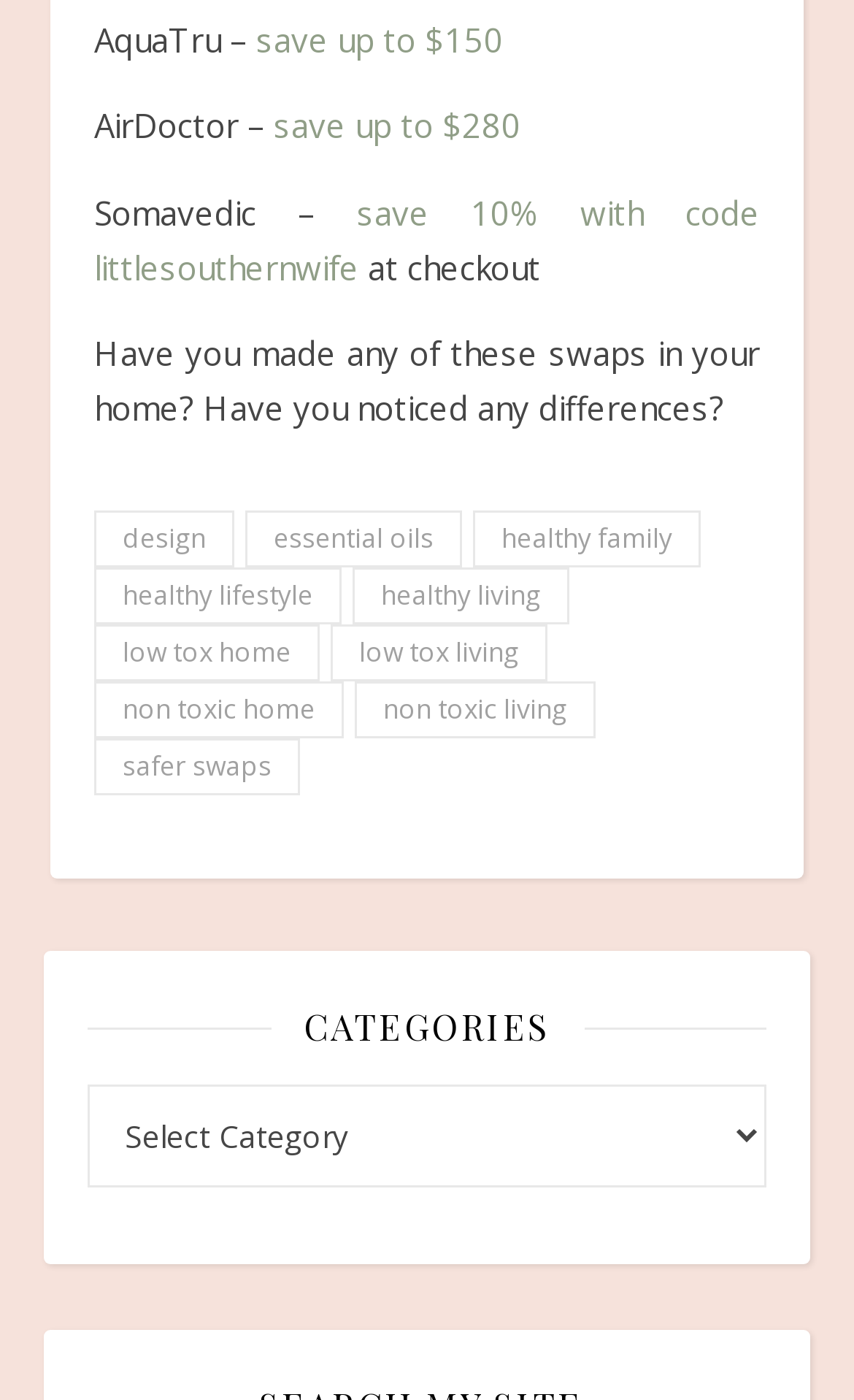Please determine the bounding box coordinates of the element to click on in order to accomplish the following task: "Click on 'save 10% with code littlesouthernwife'". Ensure the coordinates are four float numbers ranging from 0 to 1, i.e., [left, top, right, bottom].

[0.11, 0.136, 0.89, 0.206]